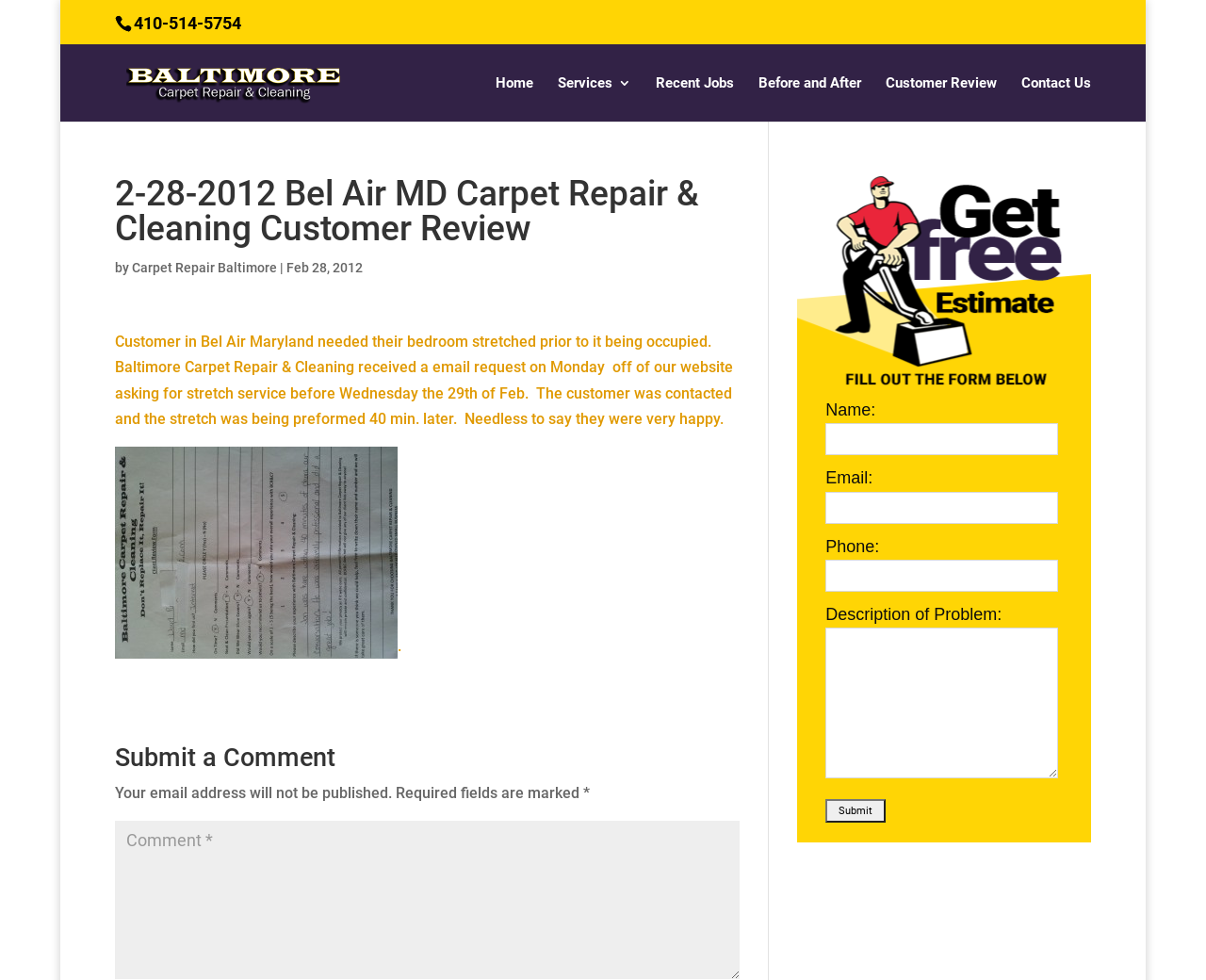Analyze the image and provide a detailed answer to the question: What is the purpose of the comment section?

The comment section is located at the bottom of the webpage, where users can input their comment and submit it. The purpose of this section is to allow users to leave comments or feedback about the customer review or the services provided by Baltimore Carpet Repair.